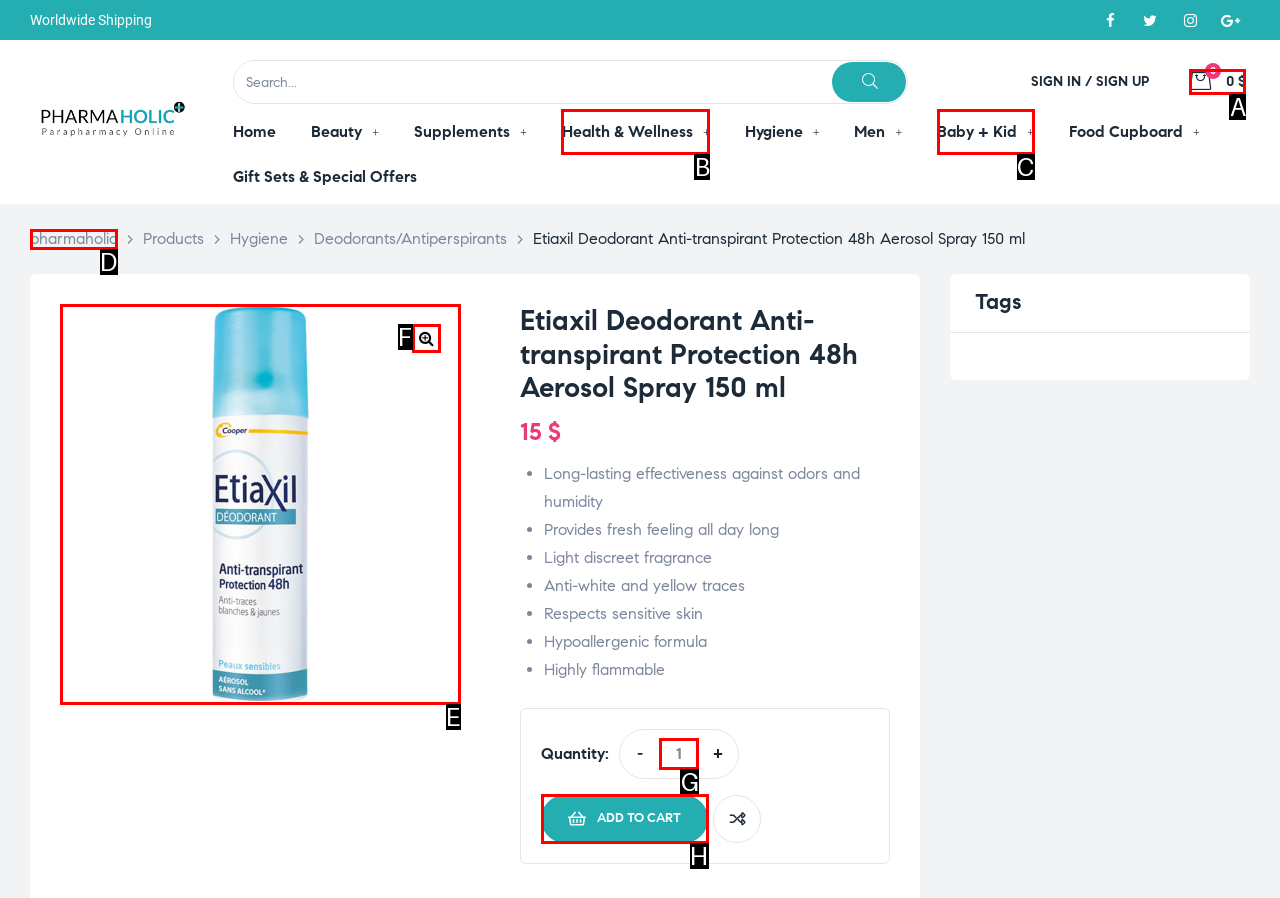Match the element description: pharmaholic to the correct HTML element. Answer with the letter of the selected option.

D